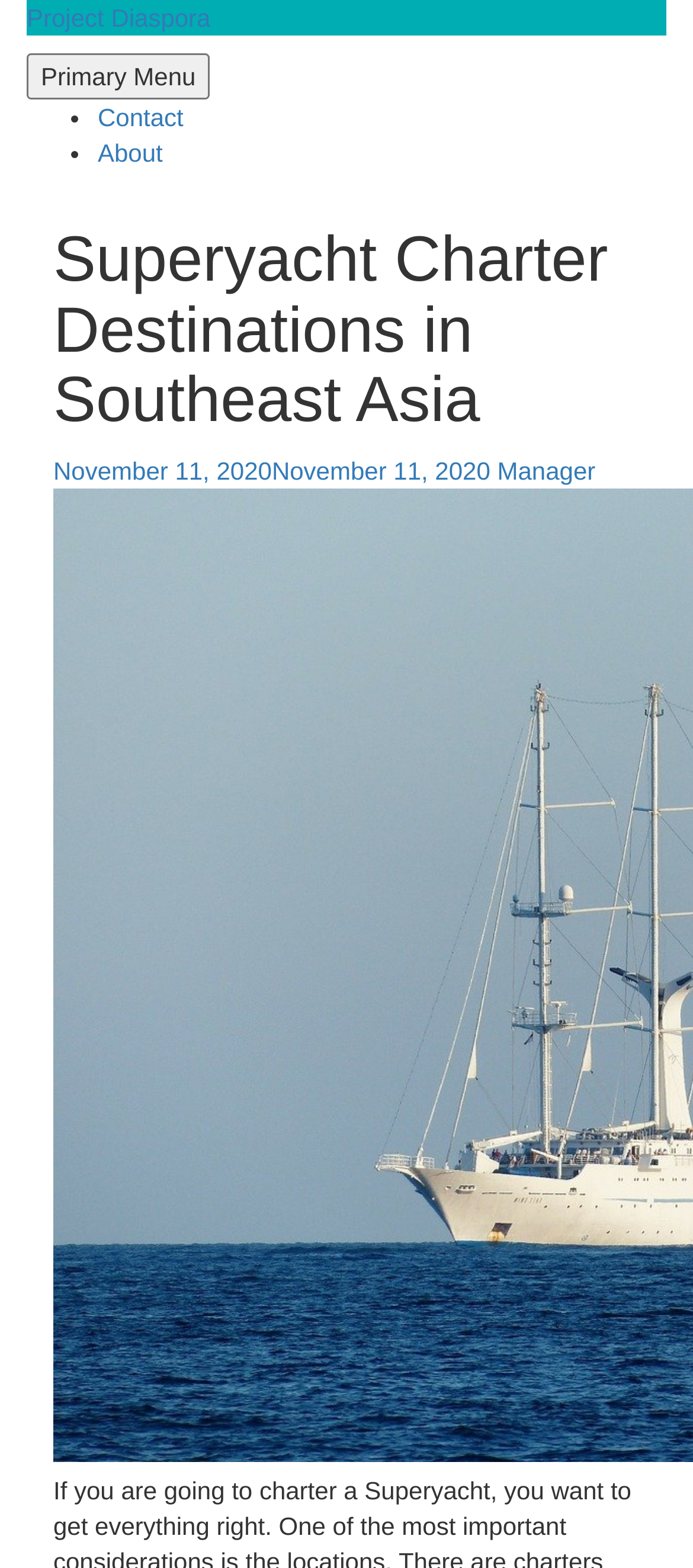Please identify the primary heading of the webpage and give its text content.

Superyacht Charter Destinations in Southeast Asia